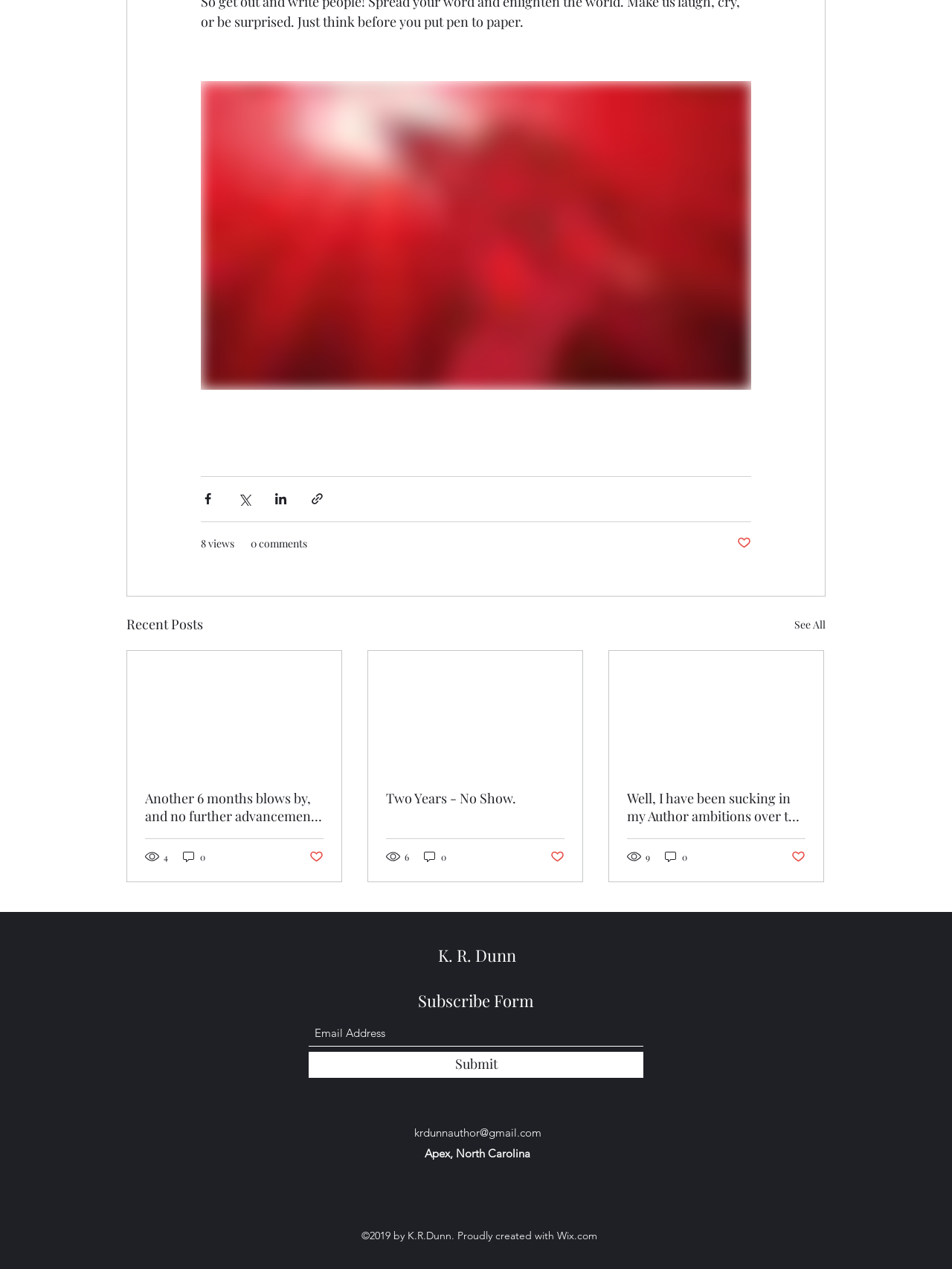Please identify the coordinates of the bounding box that should be clicked to fulfill this instruction: "See all recent posts".

[0.834, 0.483, 0.867, 0.5]